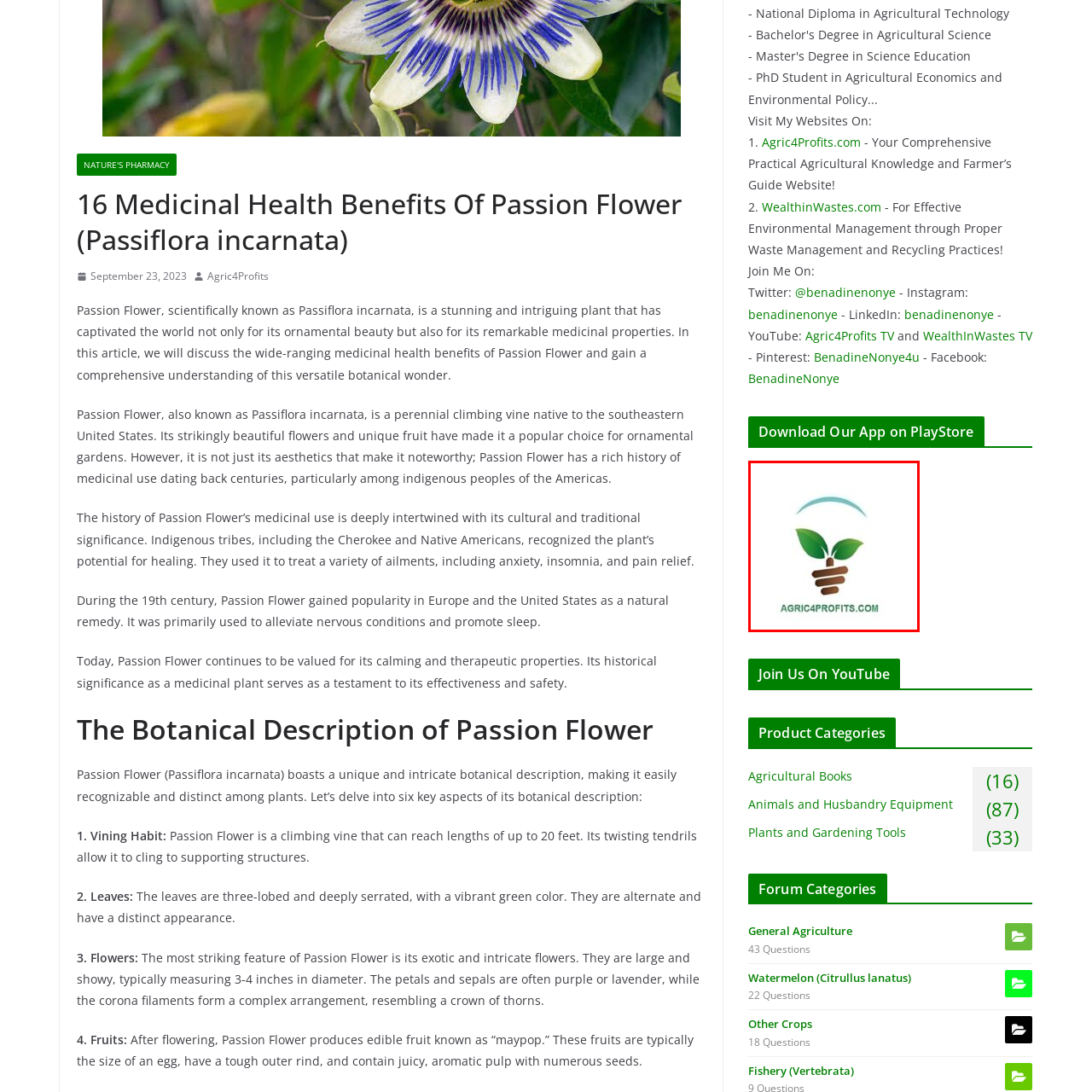Detail the contents of the image within the red outline in an elaborate manner.

The image features the logo of Agric4Profits.com, a website dedicated to providing comprehensive agricultural knowledge and resources for farmers. The logo depicts a stylized hand holding a small plant, symbolizing growth and sustainability in agriculture. Above the plant, a simple arc represents sunlight, emphasizing the nurturing aspect of farming. Below the graphic, the text "AGRIC4PROFITS.COM" is presented in a clear, modern font, reinforcing the website’s focus on practical agricultural insights and support for the farming community. This emblematic design effectively conveys the essence of agricultural innovation and the commitment to enhancing agricultural practices.